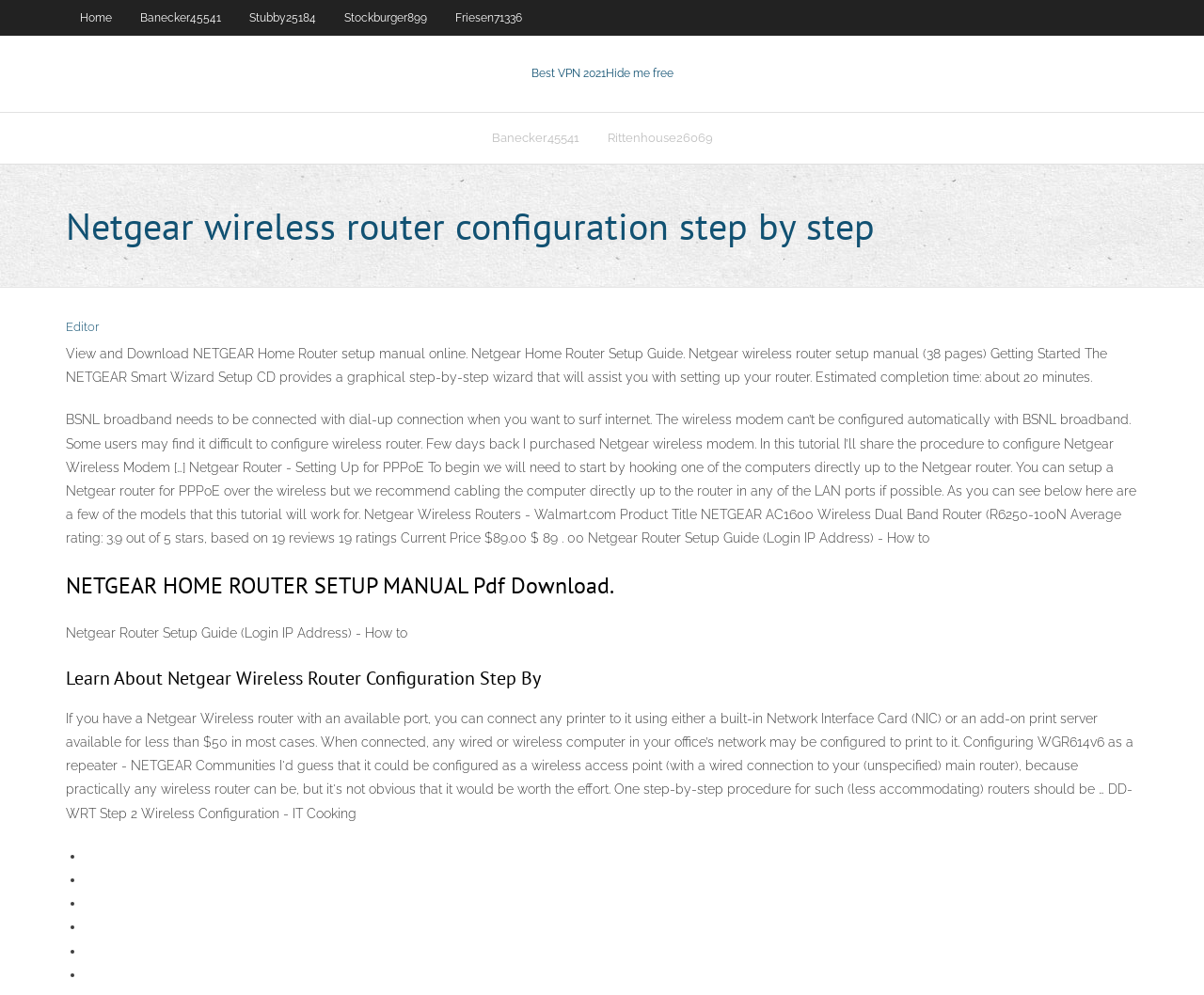Could you locate the bounding box coordinates for the section that should be clicked to accomplish this task: "Click on the 'Learn About Netgear Wireless Router Configuration Step By' link".

[0.055, 0.667, 0.945, 0.696]